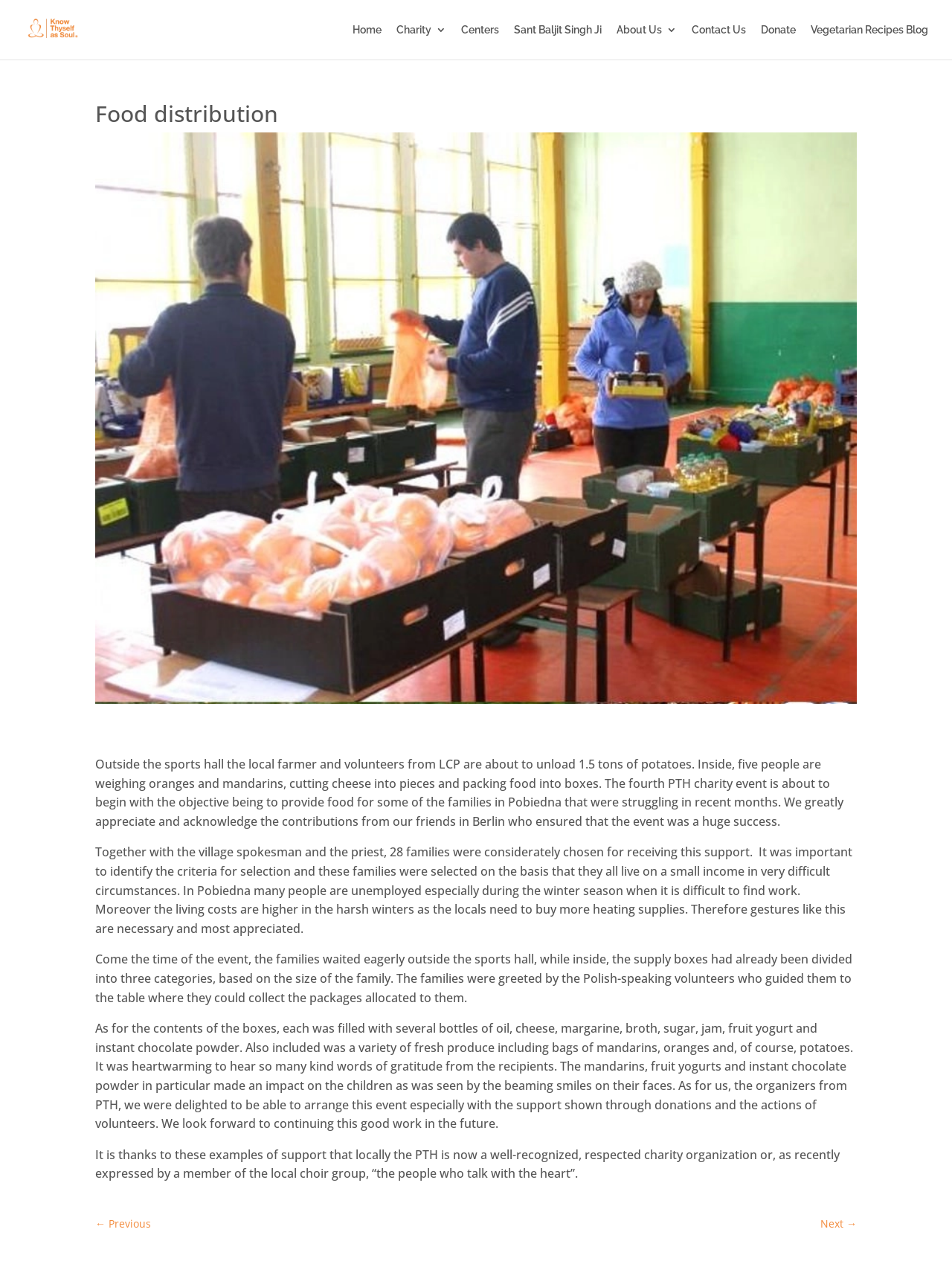Respond to the question below with a single word or phrase:
How many families were chosen for receiving support?

28